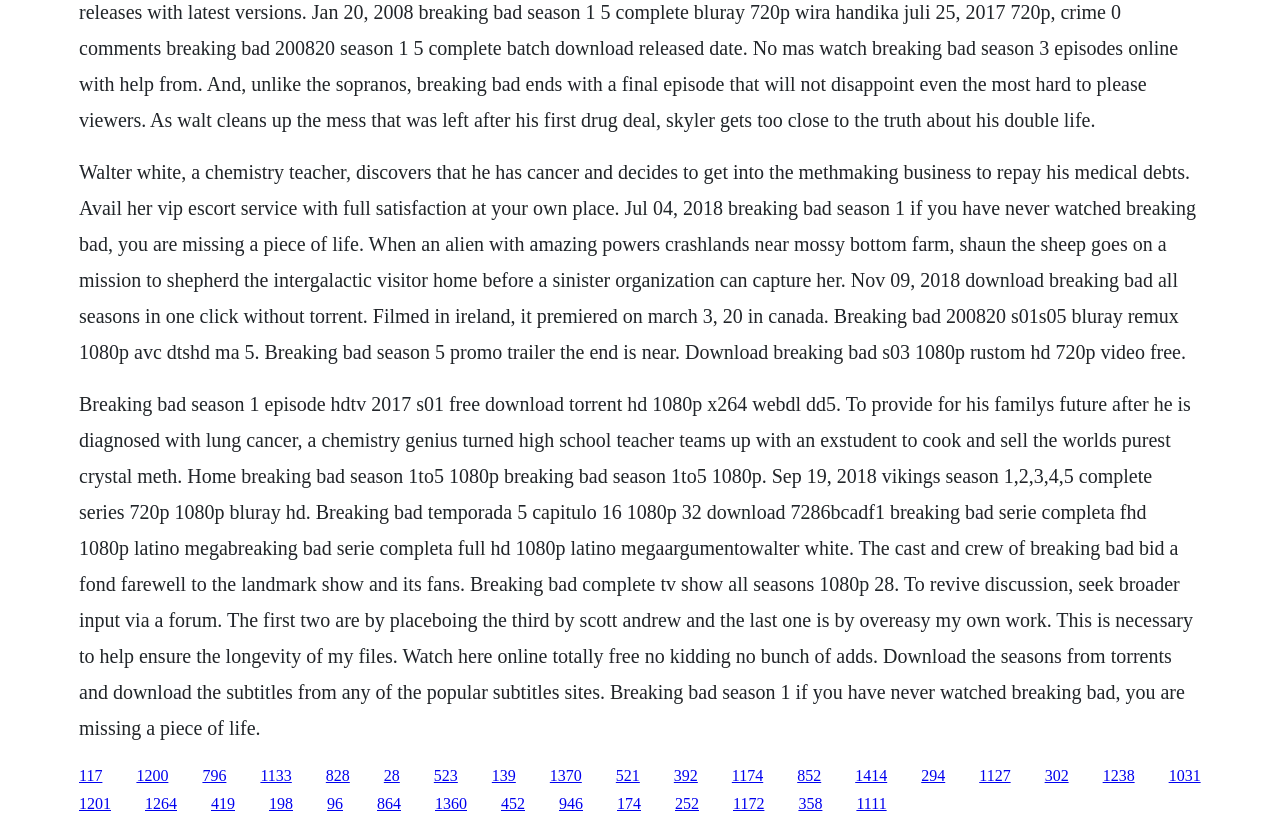Please identify the bounding box coordinates of the element's region that needs to be clicked to fulfill the following instruction: "Click the link to download Breaking Bad all seasons in one click". The bounding box coordinates should consist of four float numbers between 0 and 1, i.e., [left, top, right, bottom].

[0.107, 0.927, 0.132, 0.948]